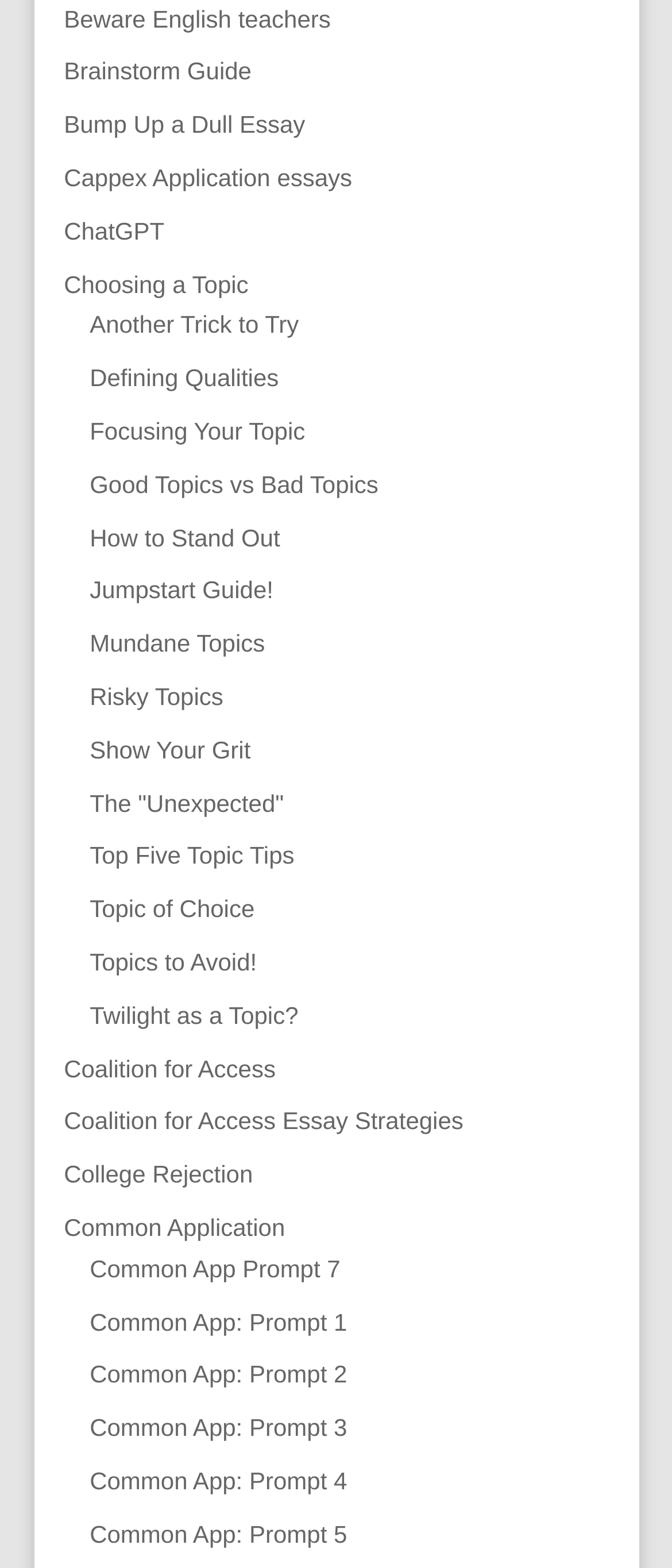Please specify the coordinates of the bounding box for the element that should be clicked to carry out this instruction: "Click on 'Beware English teachers'". The coordinates must be four float numbers between 0 and 1, formatted as [left, top, right, bottom].

[0.095, 0.003, 0.492, 0.021]